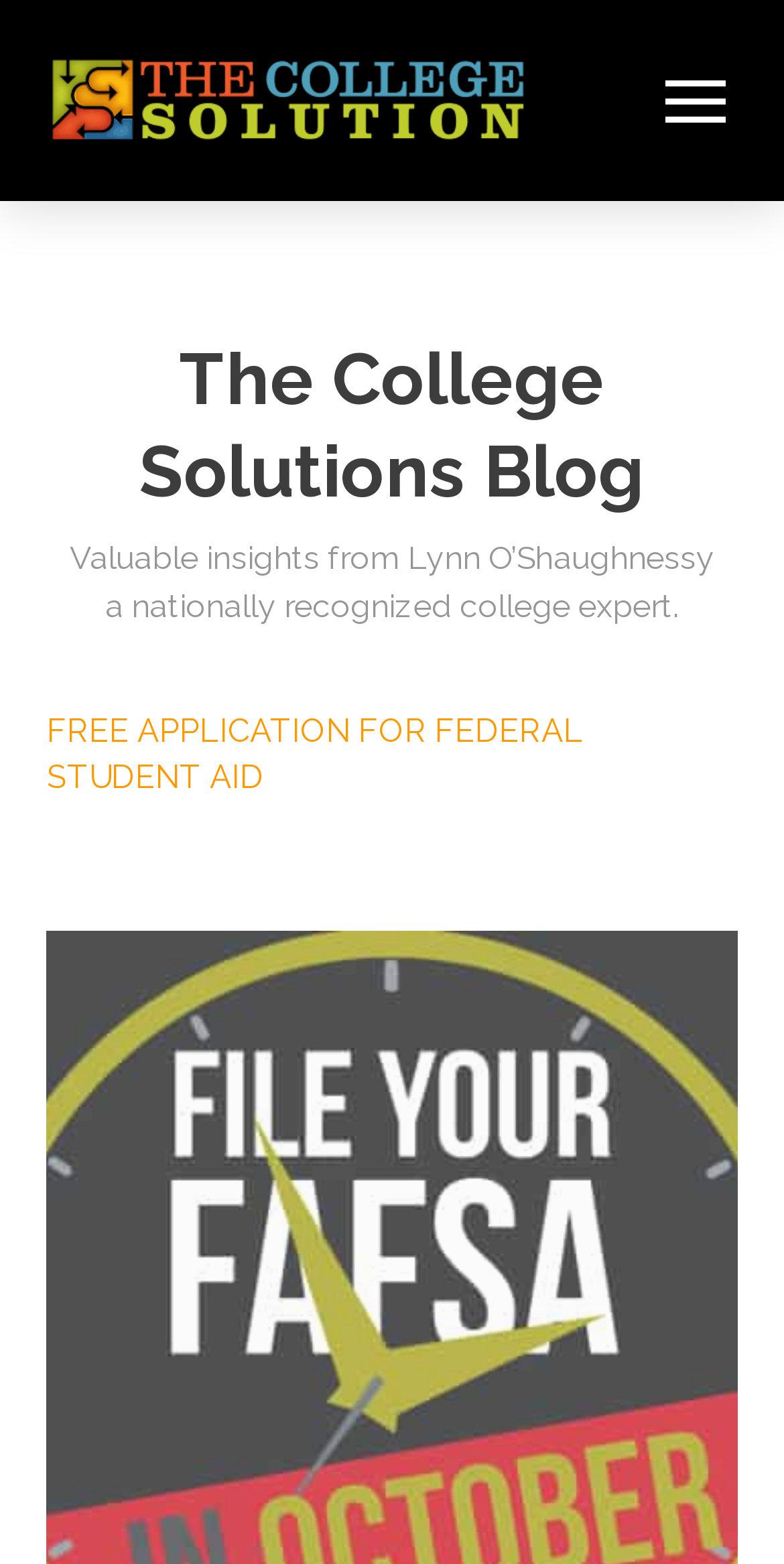Bounding box coordinates must be specified in the format (top-left x, top-left y, bottom-right x, bottom-right y). All values should be floating point numbers between 0 and 1. What are the bounding box coordinates of the UI element described as: alt="The College Solution"

[0.051, 0.027, 0.692, 0.101]